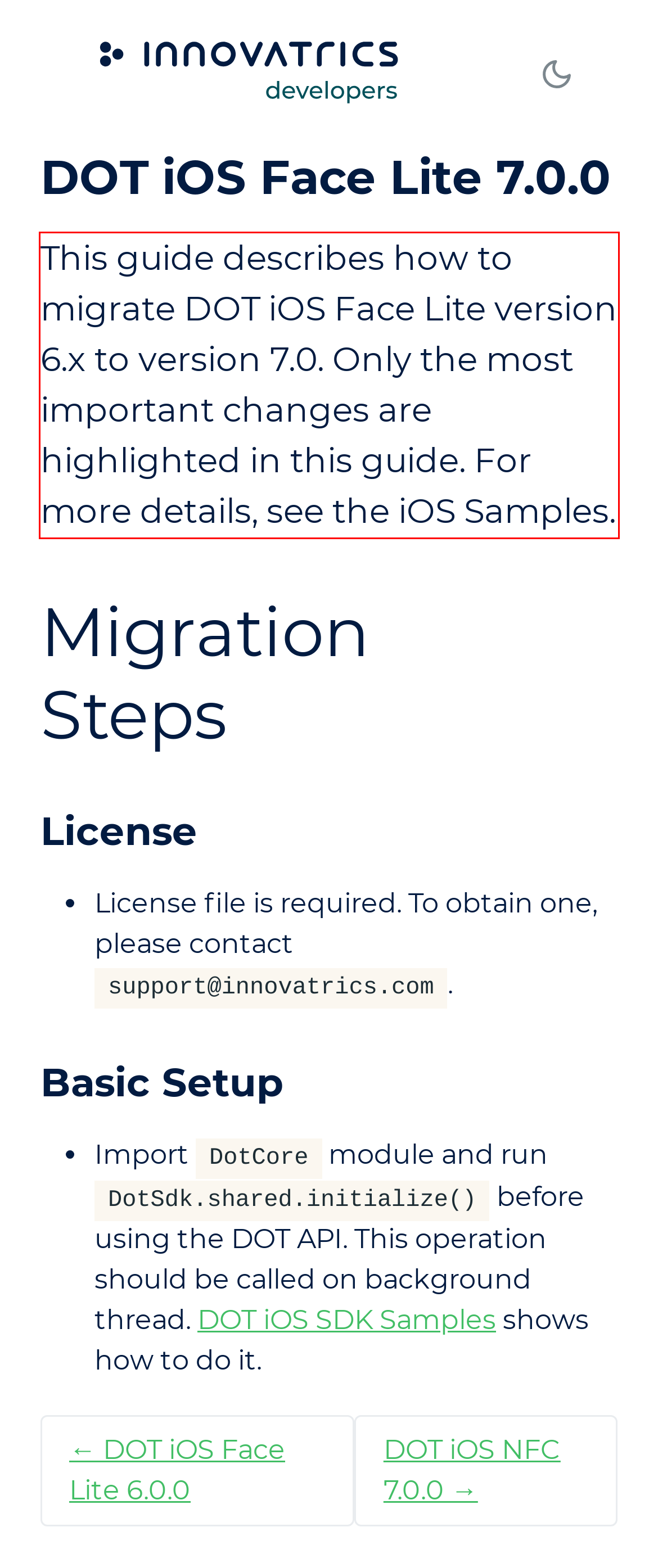Locate the red bounding box in the provided webpage screenshot and use OCR to determine the text content inside it.

This guide describes how to migrate DOT iOS Face Lite version 6.x to version 7.0. Only the most important changes are highlighted in this guide. For more details, see the iOS Samples.